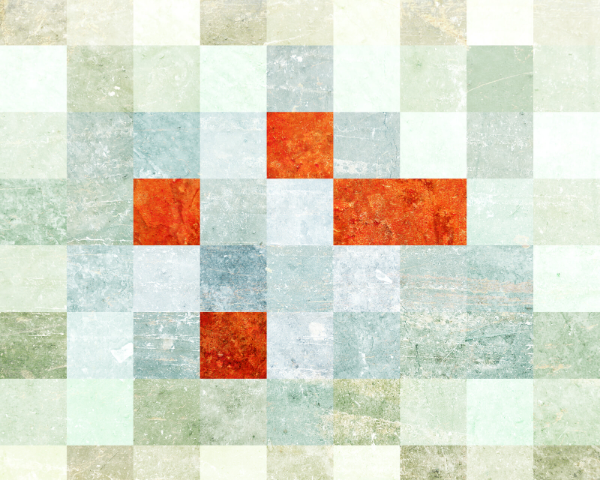What is the overall mood evoked by the artwork?
Answer with a single word or phrase by referring to the visual content.

Tranquility